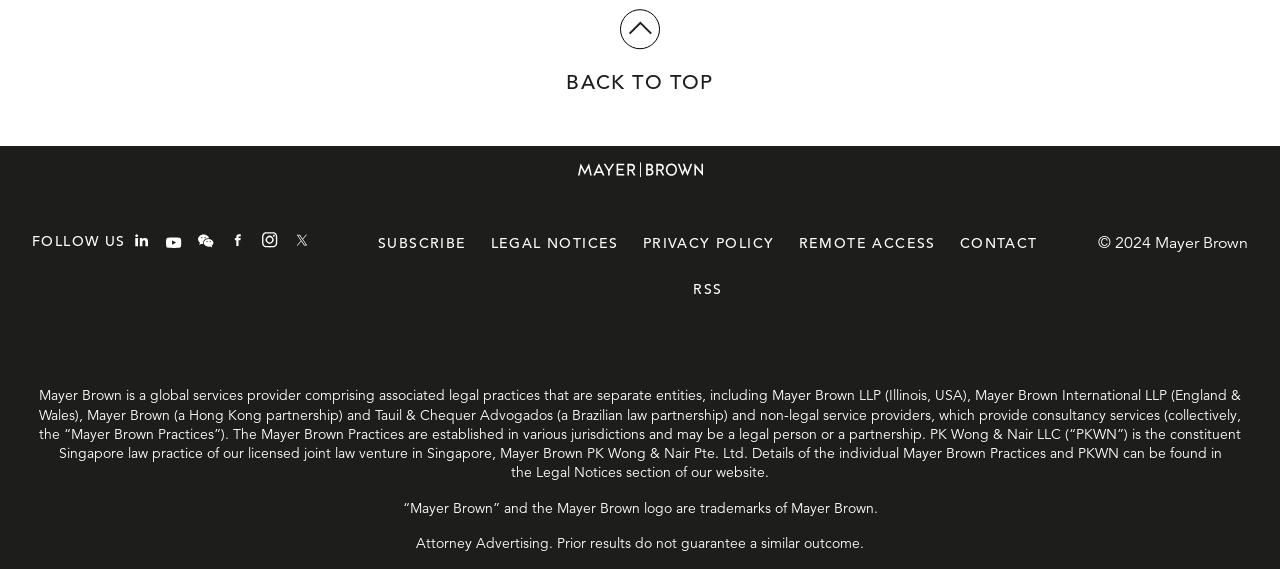What social media platforms can you follow Mayer Brown on?
Examine the screenshot and reply with a single word or phrase.

LinkedIn, YouTube, Facebook, Instagram, Twitter